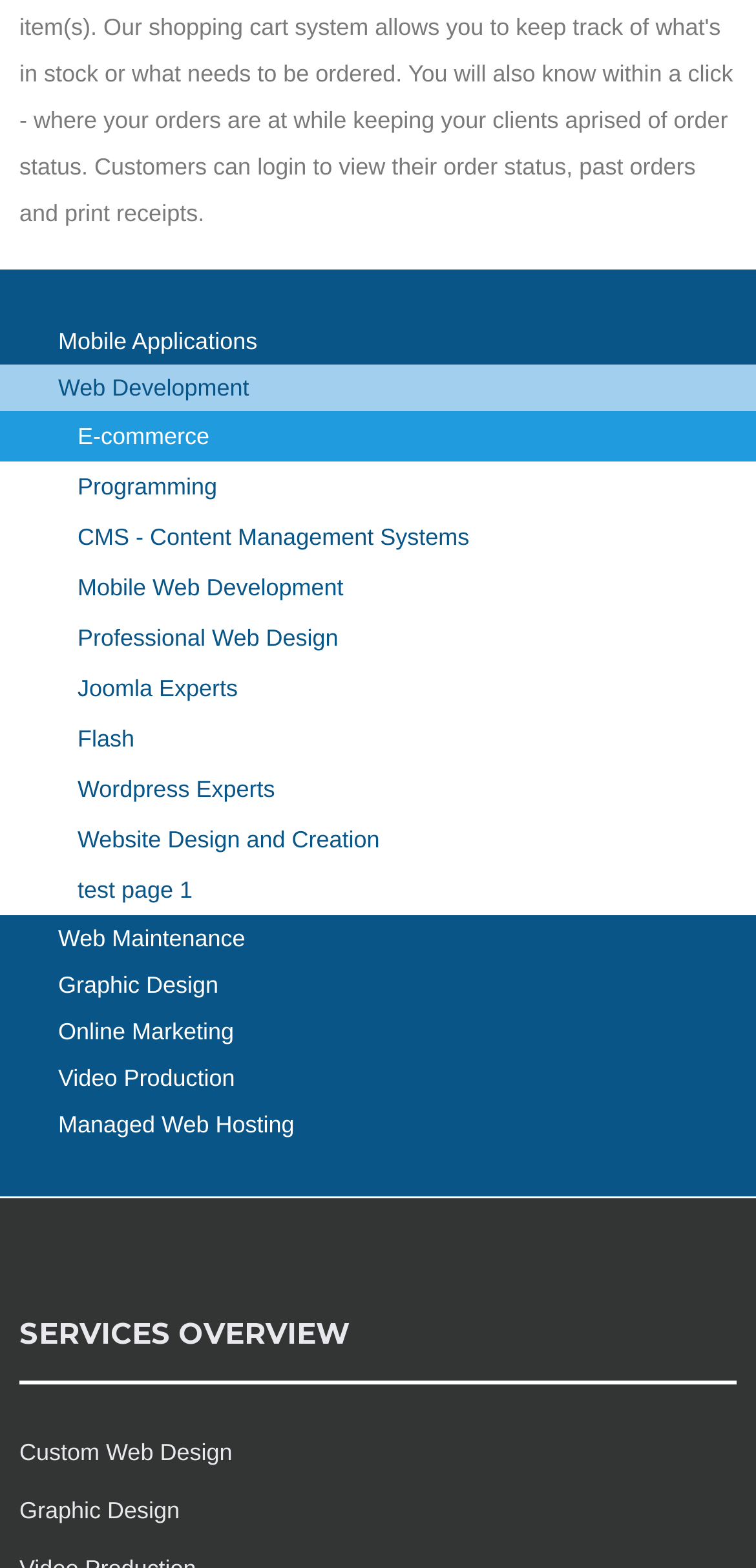Please determine the bounding box coordinates of the element to click in order to execute the following instruction: "Click on Mobile Applications". The coordinates should be four float numbers between 0 and 1, specified as [left, top, right, bottom].

[0.0, 0.203, 1.0, 0.233]